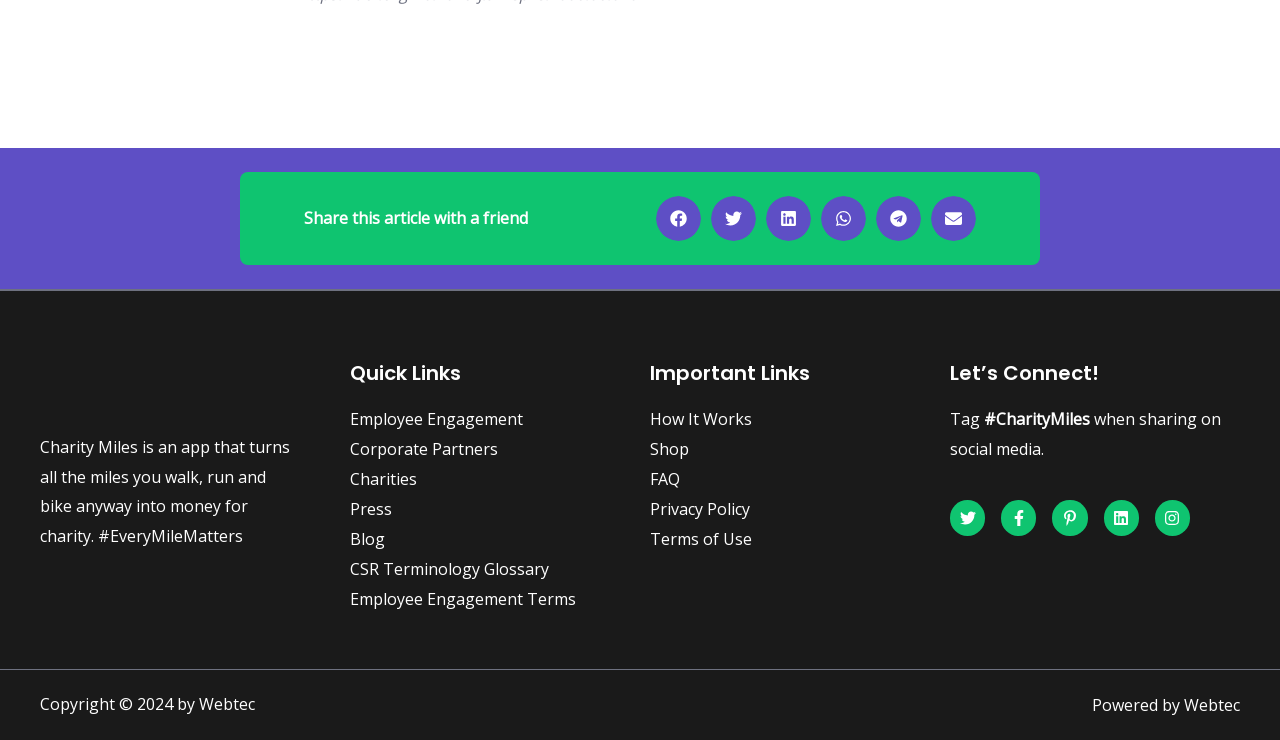What is the function of the buttons under 'Share this article with a friend'?
Please answer the question with a single word or phrase, referencing the image.

Share on social media